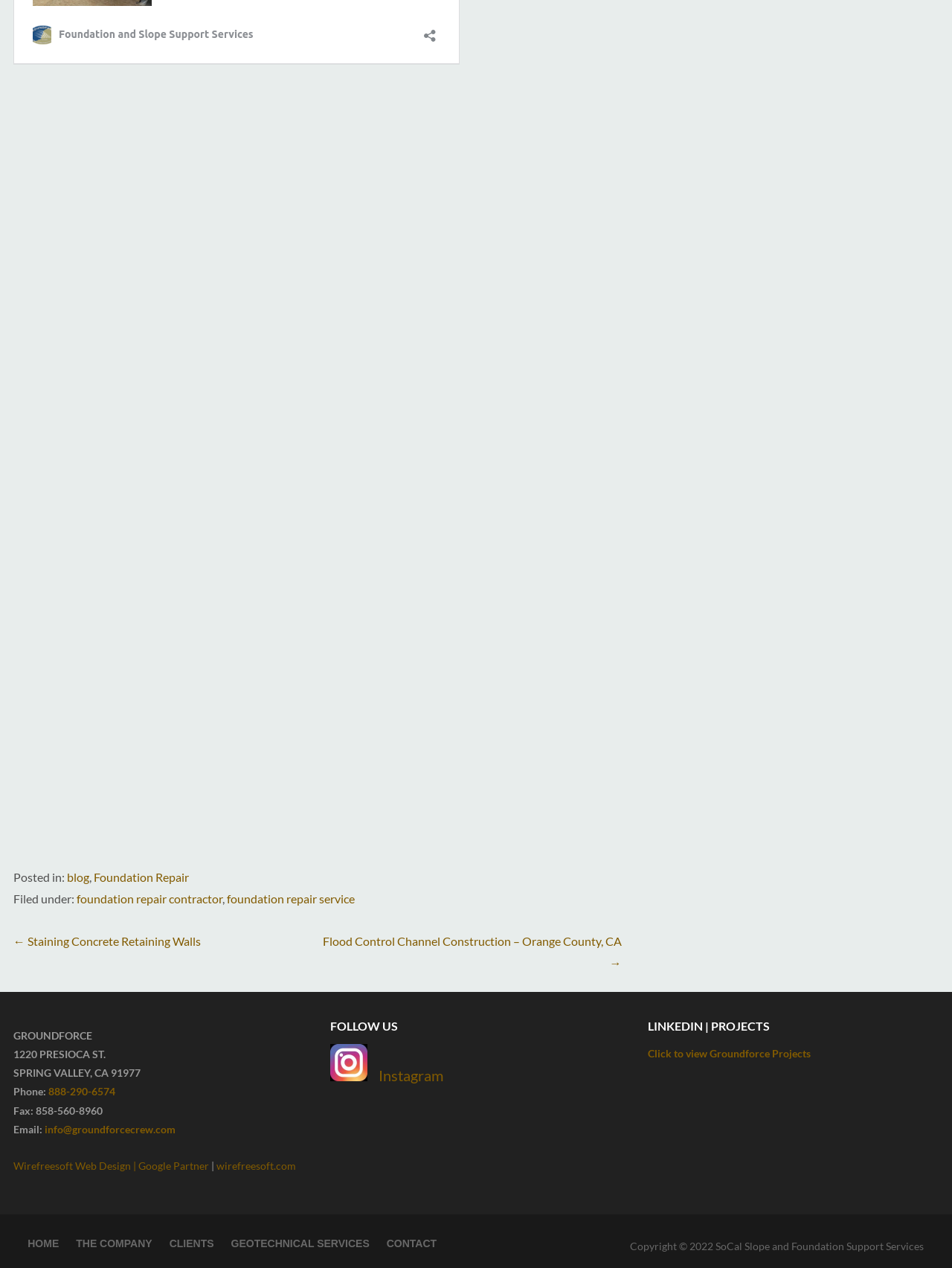From the webpage screenshot, predict the bounding box of the UI element that matches this description: "The Company".

[0.08, 0.976, 0.16, 0.989]